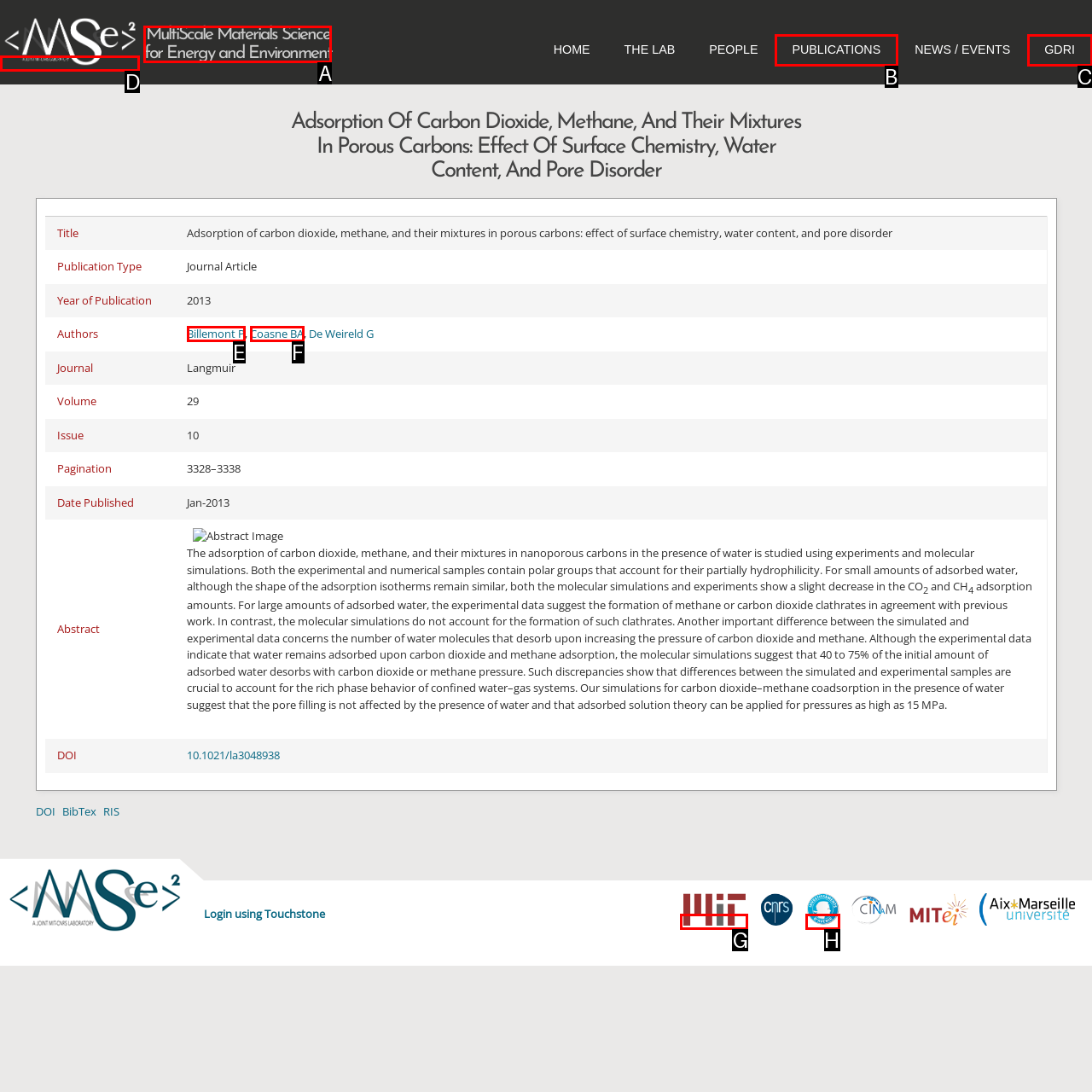Determine the letter of the UI element that will complete the task: Click on the 'MIT' logo
Reply with the corresponding letter.

G